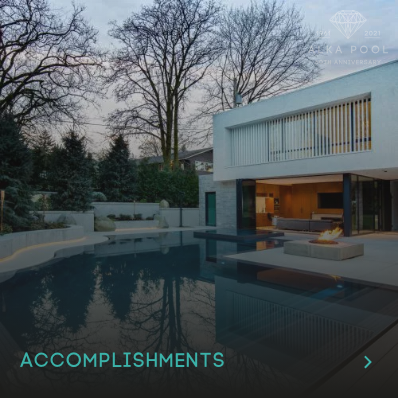Compose an extensive description of the image.

The image showcases a beautifully designed outdoor space featuring a modern pool that reflects the elegance of contemporary architecture. The pool area is surrounded by lush greenery, providing a serene backdrop that enhances the overall ambiance. To the right, there is a sleek structure with large windows that allows for natural light to flood the interior, inviting a sense of warmth and openness. 

In the foreground, a stylish fire pit adds a touch of luxury and comfort, perfect for evening gatherings. The text "ACCOMPLISHMENTS" overlays the bottom of the image, suggesting that this stunning scene is part of a showcase highlighting the achievements of ALKA POOL. The subtle branding in the corner indicates that this is a part of their promotional materials, celebrating their successes in pool construction and design. The overall composition combines elegance and tranquility, embodying the essence of a perfect outdoor retreat.